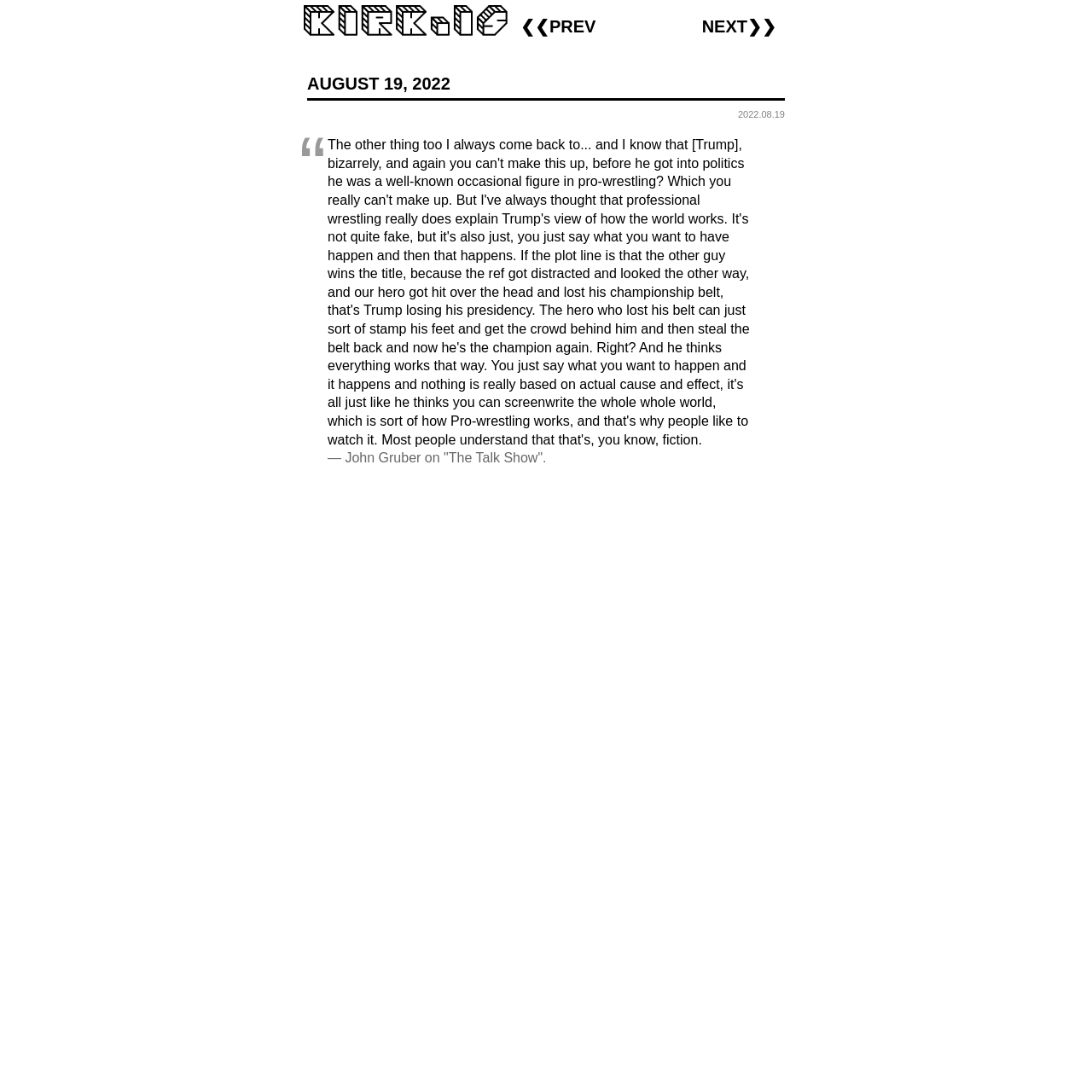What is the date displayed on the webpage?
Provide an in-depth answer to the question, covering all aspects.

I determined the answer by looking at the heading element with the text 'August 19, 2022' which is located at the top of the webpage, indicating the current date.